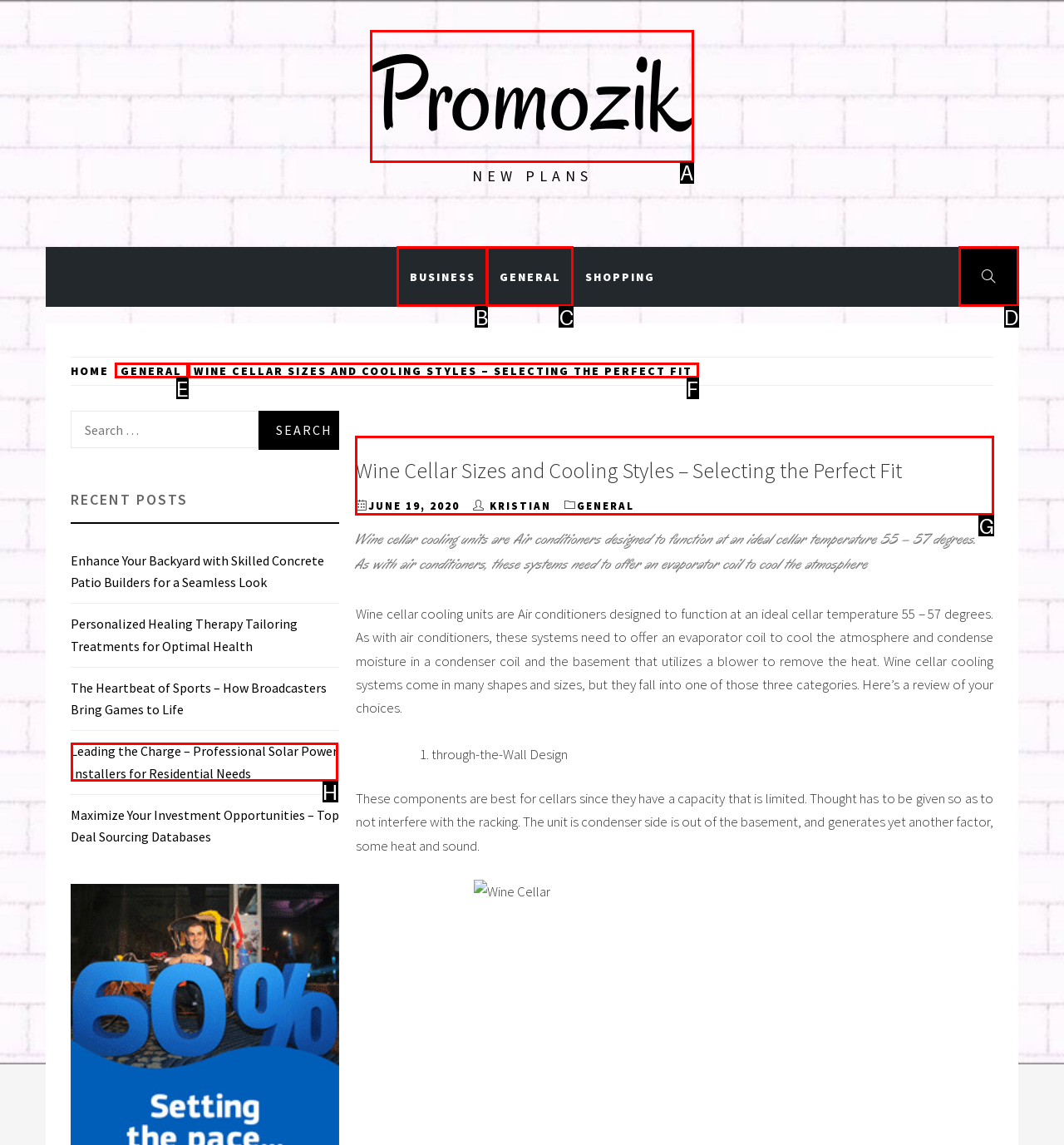From the options shown in the screenshot, tell me which lettered element I need to click to complete the task: Read the 'WINE CELLAR SIZES AND COOLING STYLES – SELECTING THE PERFECT FIT' article.

G